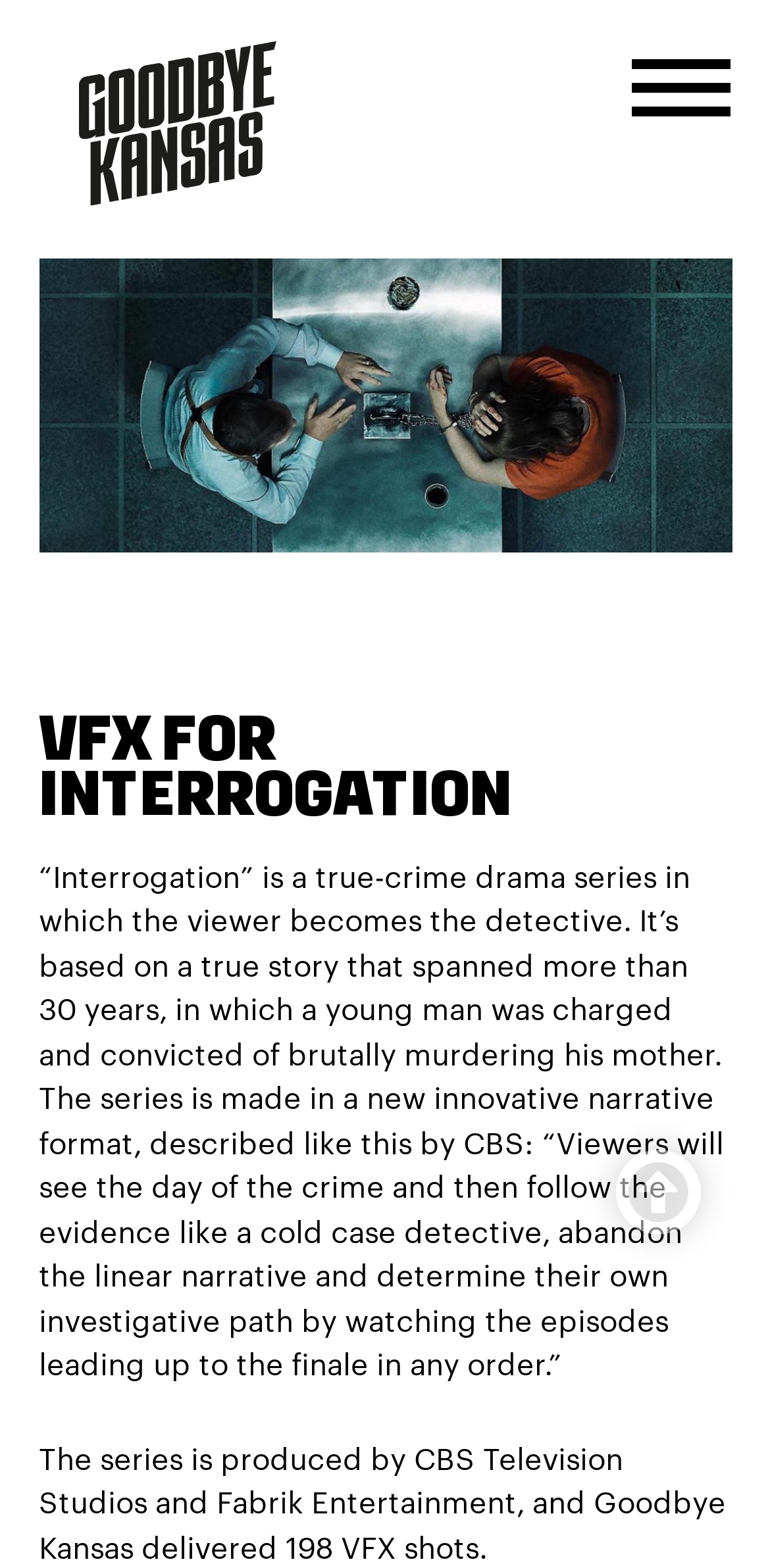What type of series is Interrogation?
Refer to the image and give a detailed answer to the query.

Based on the StaticText element, it is mentioned that '“Interrogation” is a true-crime drama series...' which indicates the type of series Interrogation is.